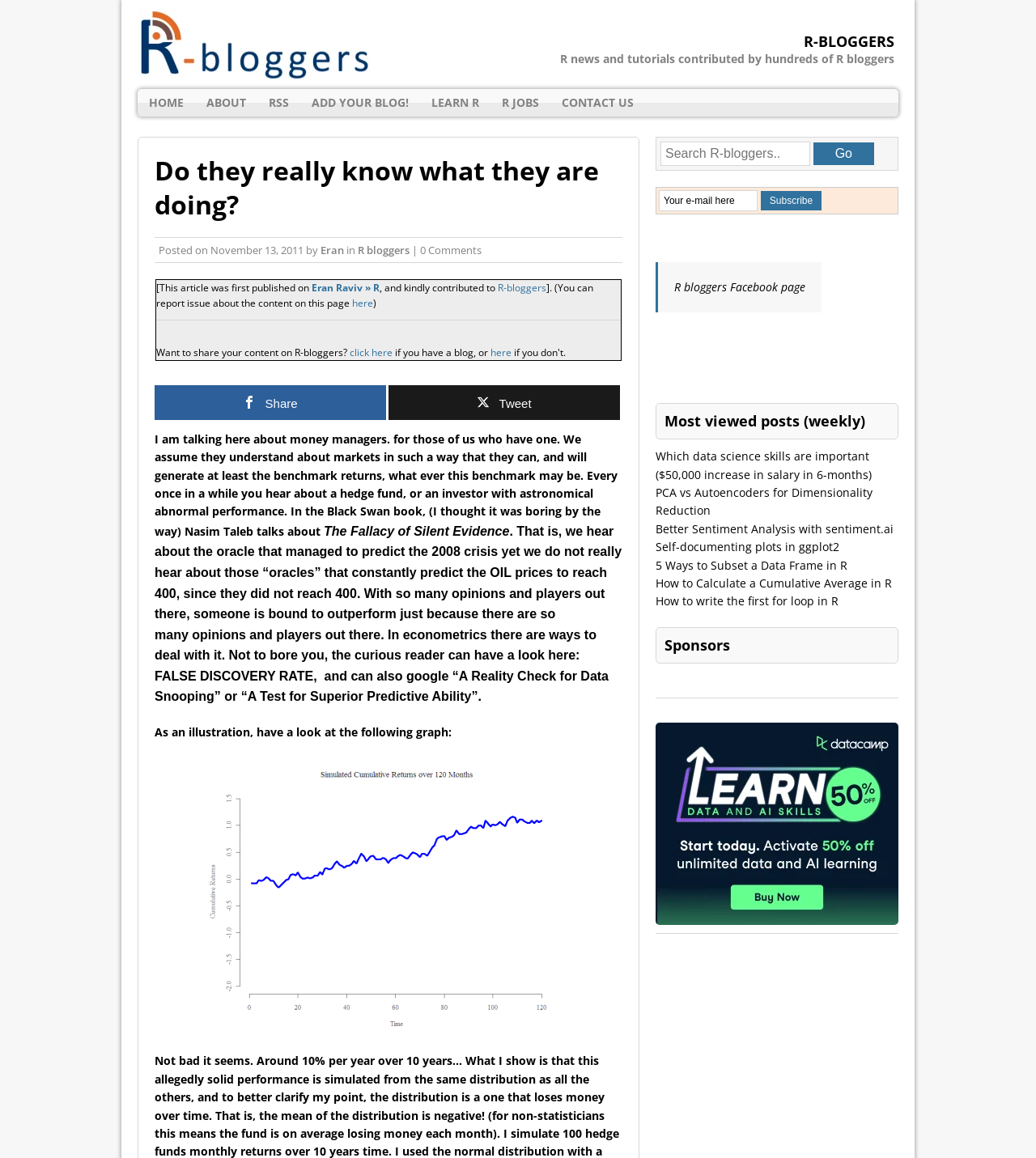Please predict the bounding box coordinates of the element's region where a click is necessary to complete the following instruction: "Visit the 'R bloggers Facebook page'". The coordinates should be represented by four float numbers between 0 and 1, i.e., [left, top, right, bottom].

[0.651, 0.241, 0.777, 0.254]